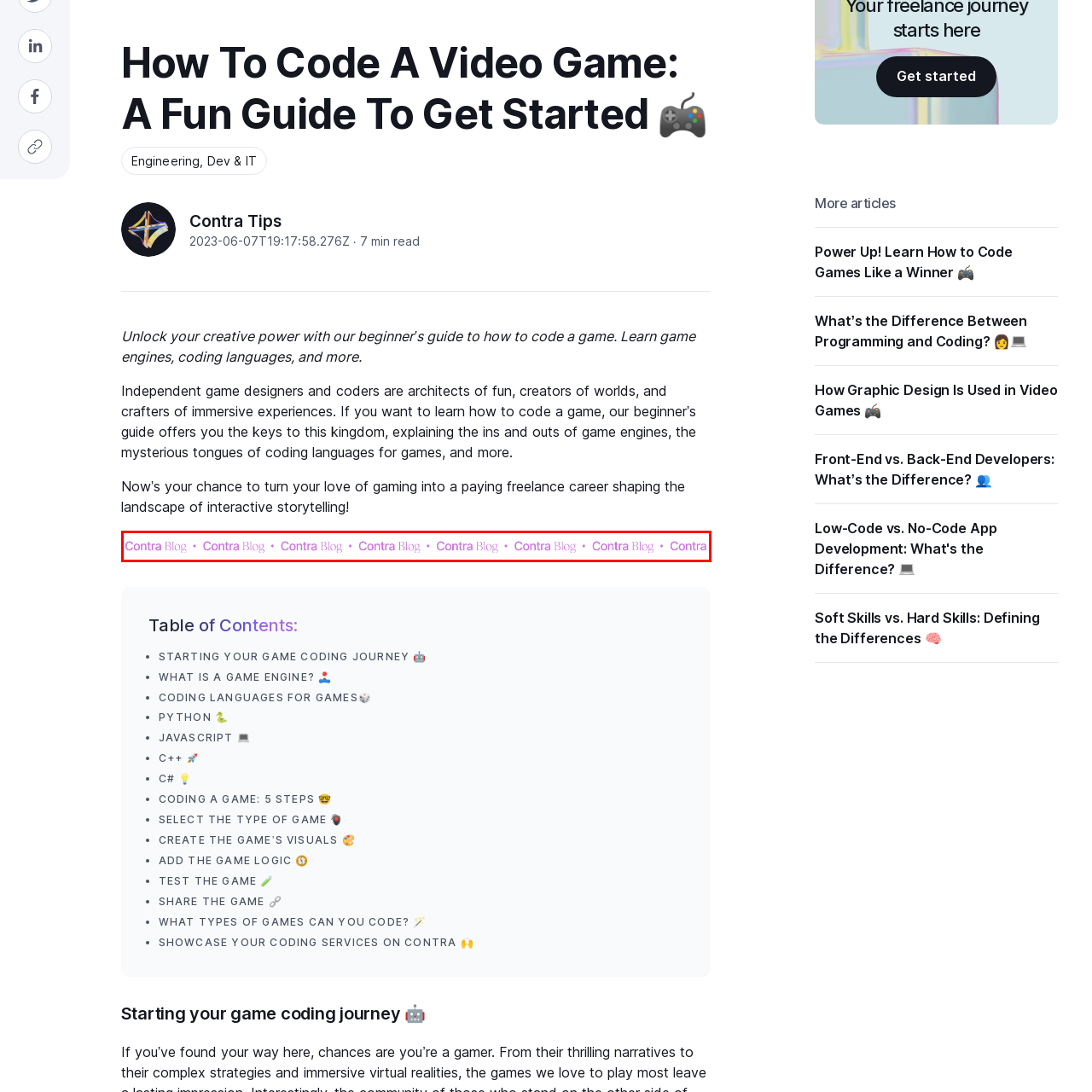Look at the photo within the red outline and describe it thoroughly.

The image features a visually appealing series of text links repeating the term "Contra Blog" in a stylized font and vibrant color, creating a dynamic and engaging header effect. This design element suggests a connection to the Contra platform, likely serving as a branding mechanism that emphasizes the blog's focus on topics related to game development, freelancing, and technology. It sets the tone for an informative and creative online experience, inviting readers to explore various articles and guides that aim to empower independent creators in the gaming industry.